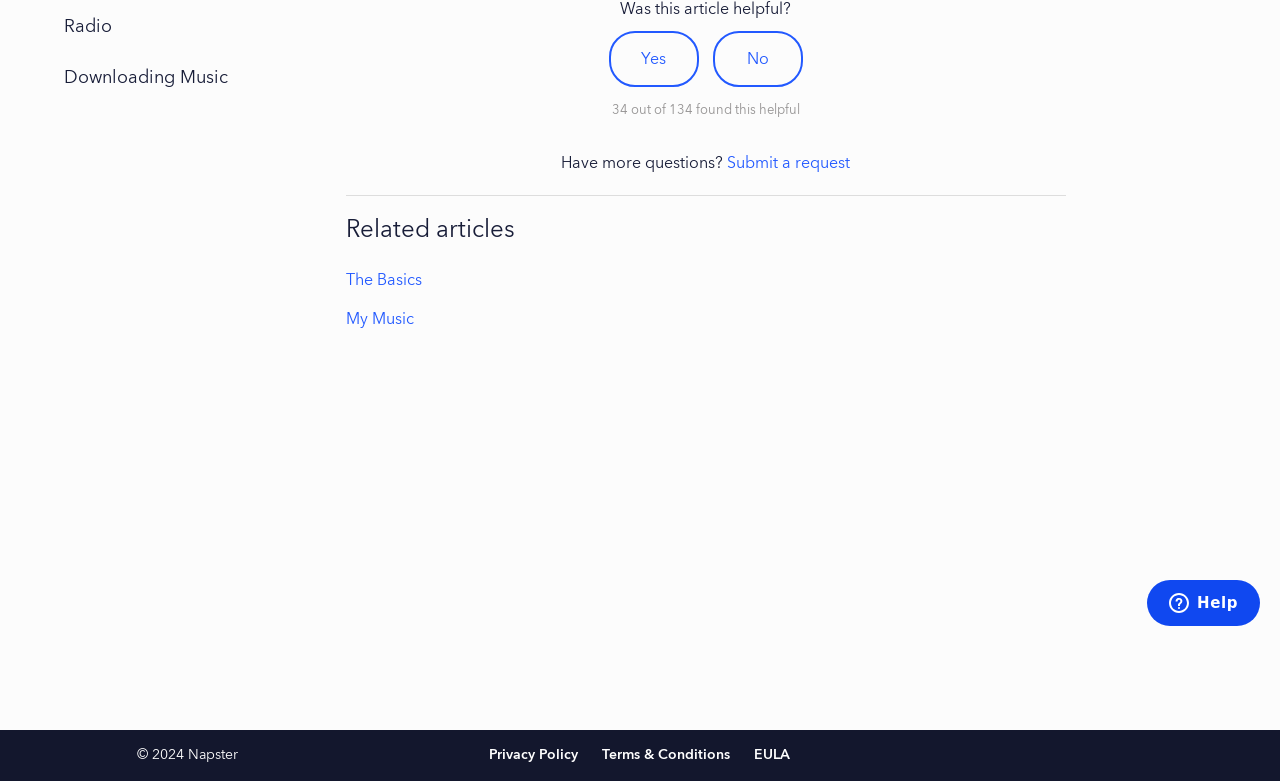Determine the bounding box for the described UI element: "My Music".

[0.27, 0.39, 0.323, 0.426]